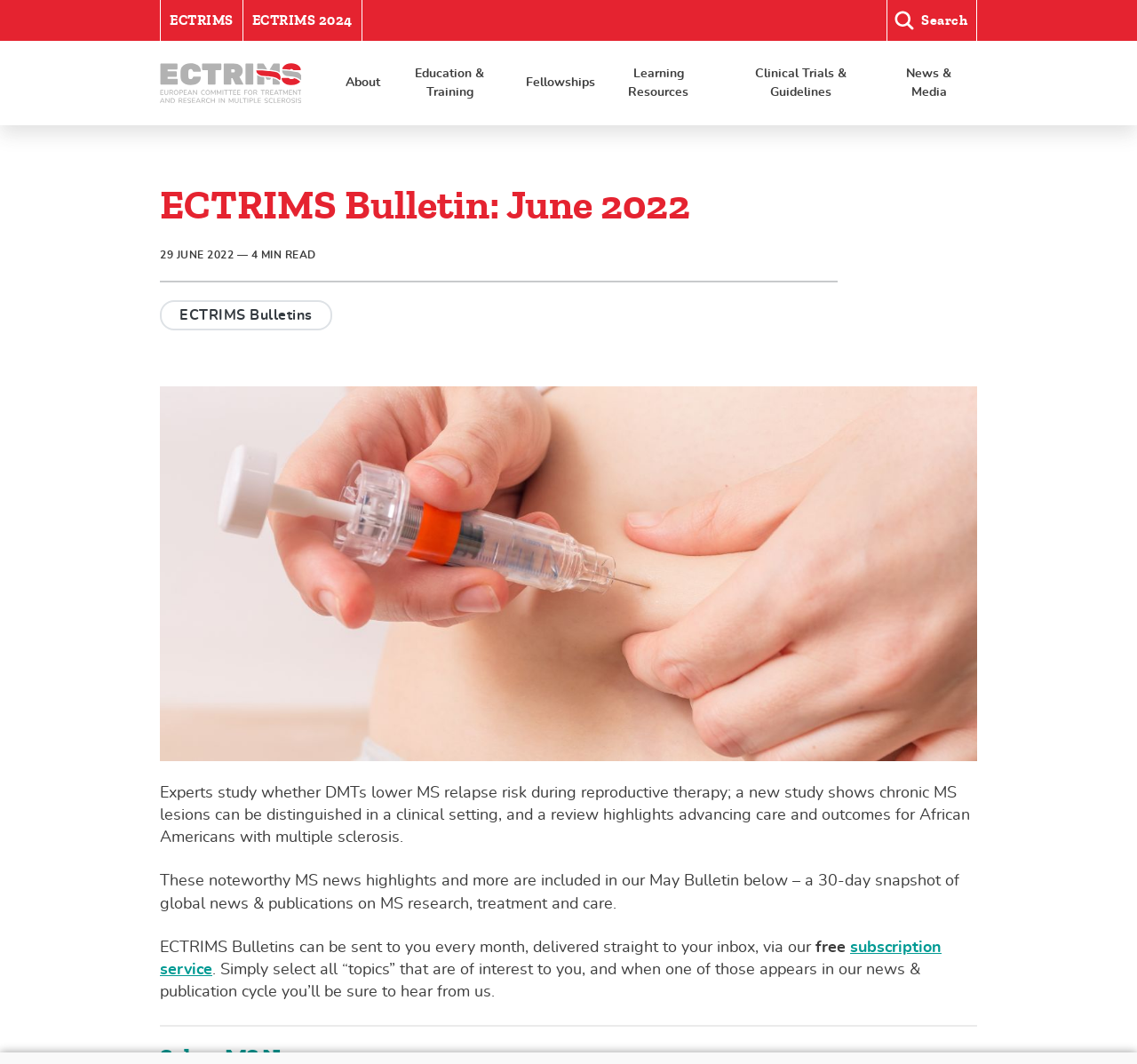Locate the bounding box coordinates of the element I should click to achieve the following instruction: "Learn more about 'Education & Training'".

[0.339, 0.038, 0.452, 0.117]